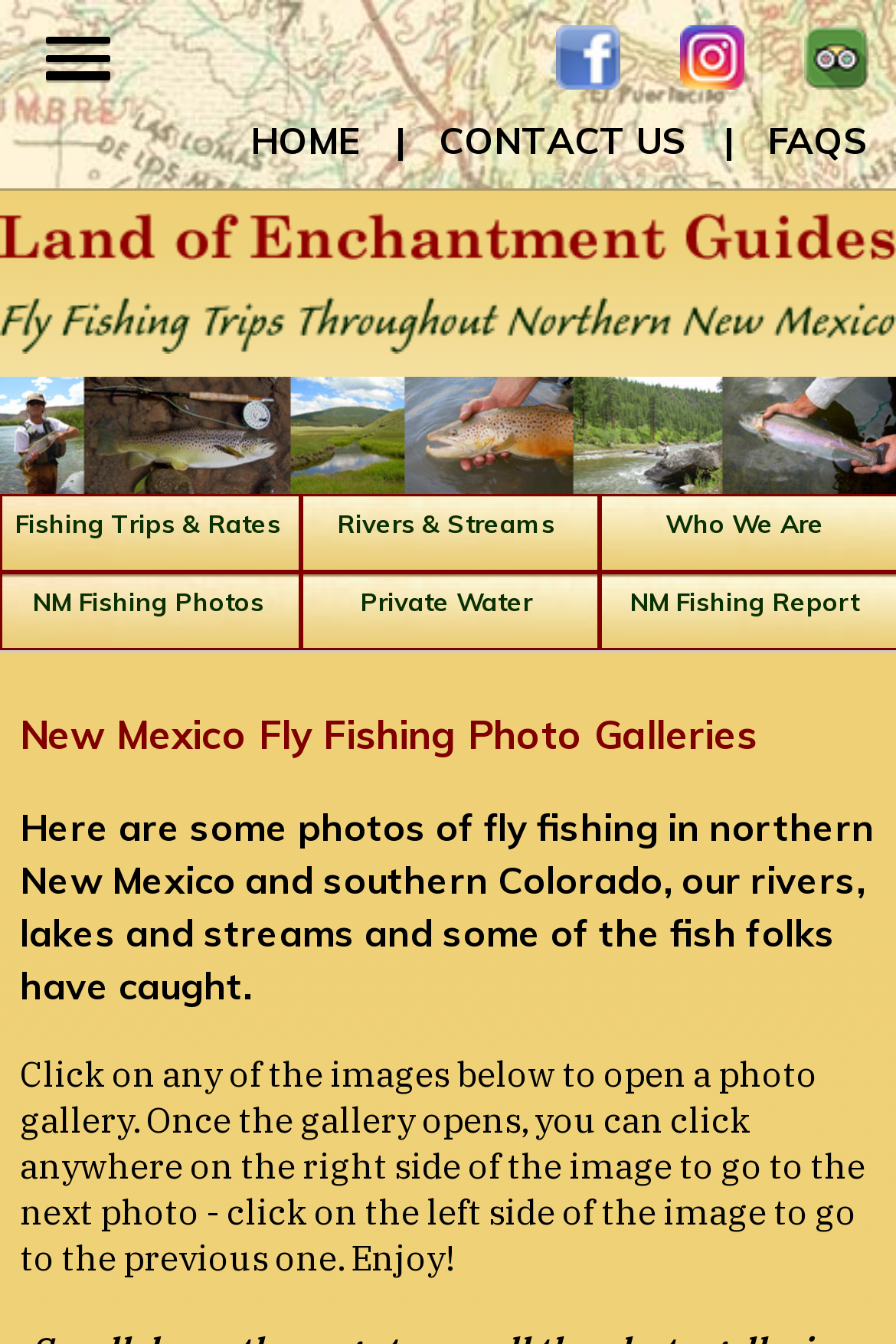Give a one-word or one-phrase response to the question: 
What is the location of the 'Social Media' links?

Top right corner